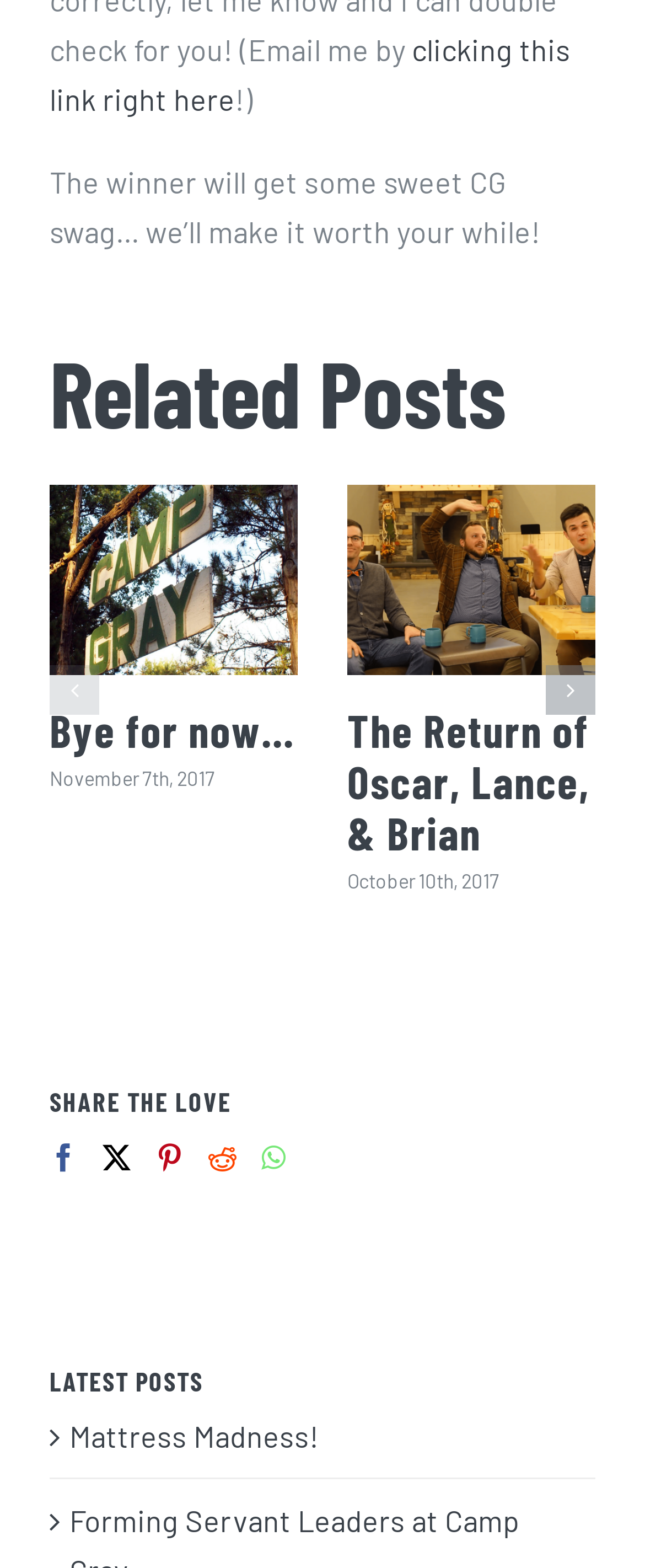Consider the image and give a detailed and elaborate answer to the question: 
What is the purpose of the buttons at the bottom?

The buttons 'Previous slide' and 'Next slide' are likely used for navigating through a slideshow or a series of posts, allowing the user to move back and forth between the different slides or posts.